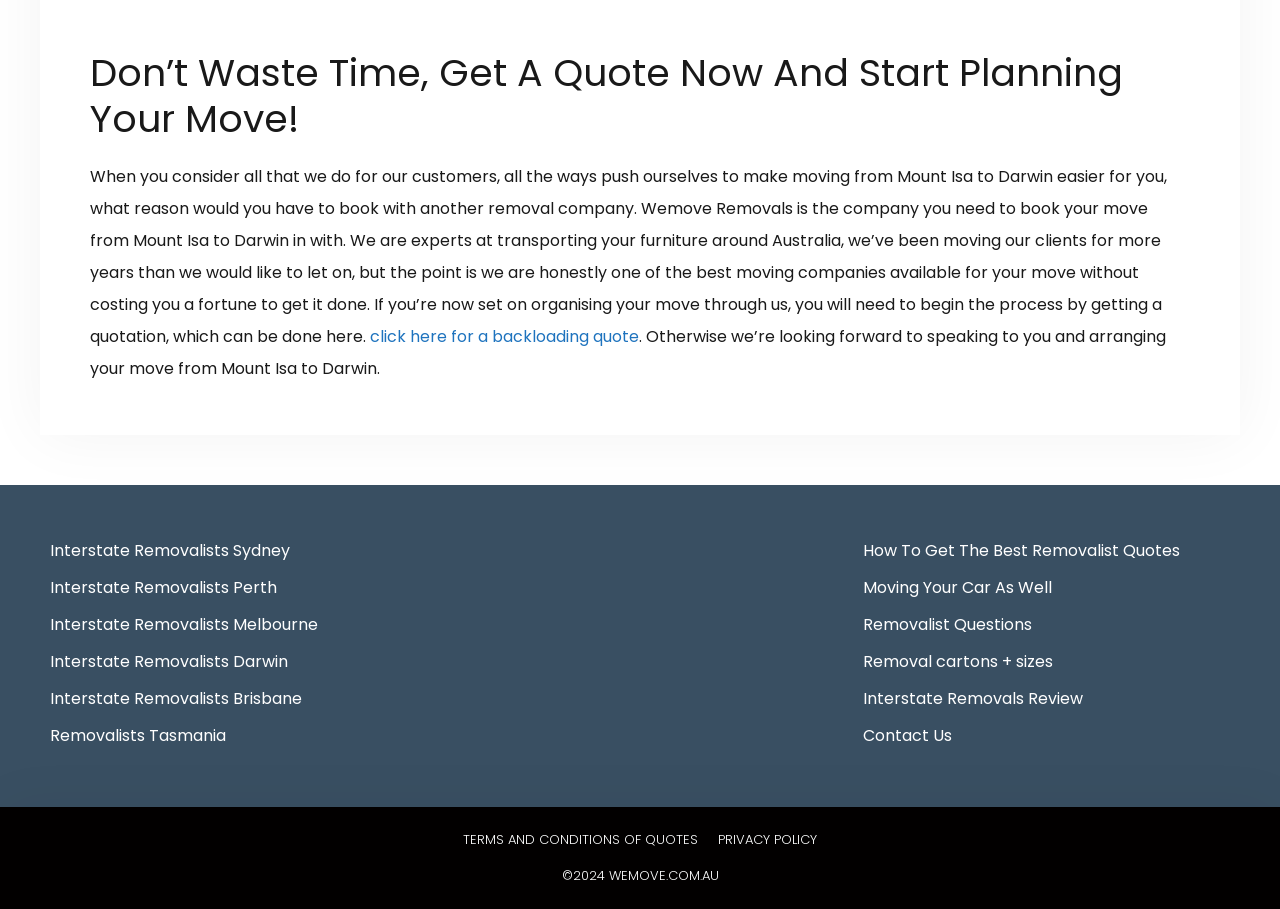What is the company name mentioned on the webpage?
Based on the image, provide your answer in one word or phrase.

Wemove Removals